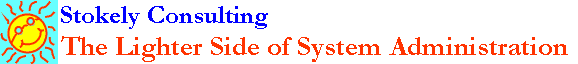What is the tone of the company's approach?
Look at the screenshot and respond with a single word or phrase.

Lighthearted